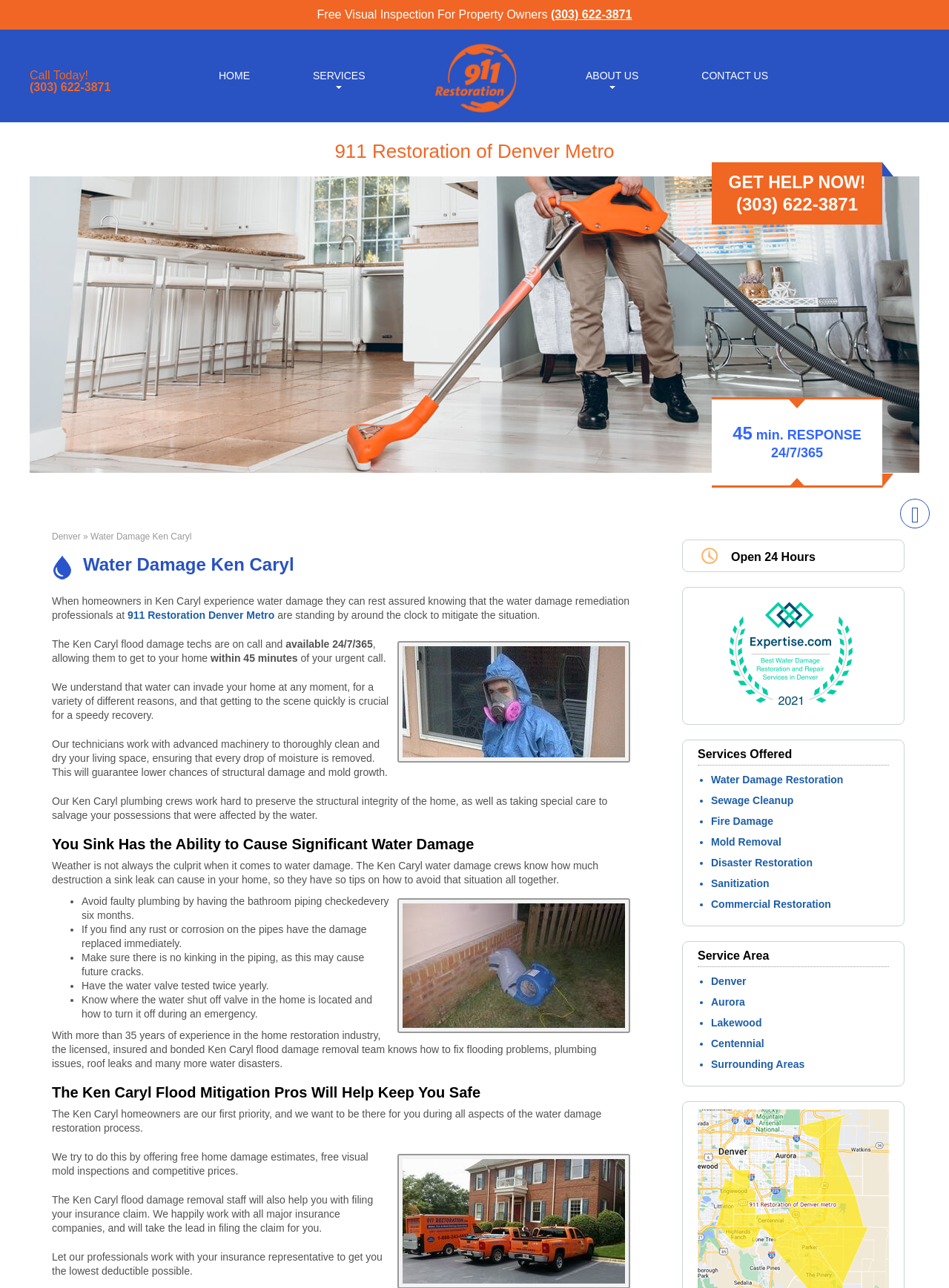Please identify the bounding box coordinates of the element that needs to be clicked to execute the following command: "Call for free home inspections". Provide the bounding box using four float numbers between 0 and 1, formatted as [left, top, right, bottom].

[0.58, 0.006, 0.666, 0.016]